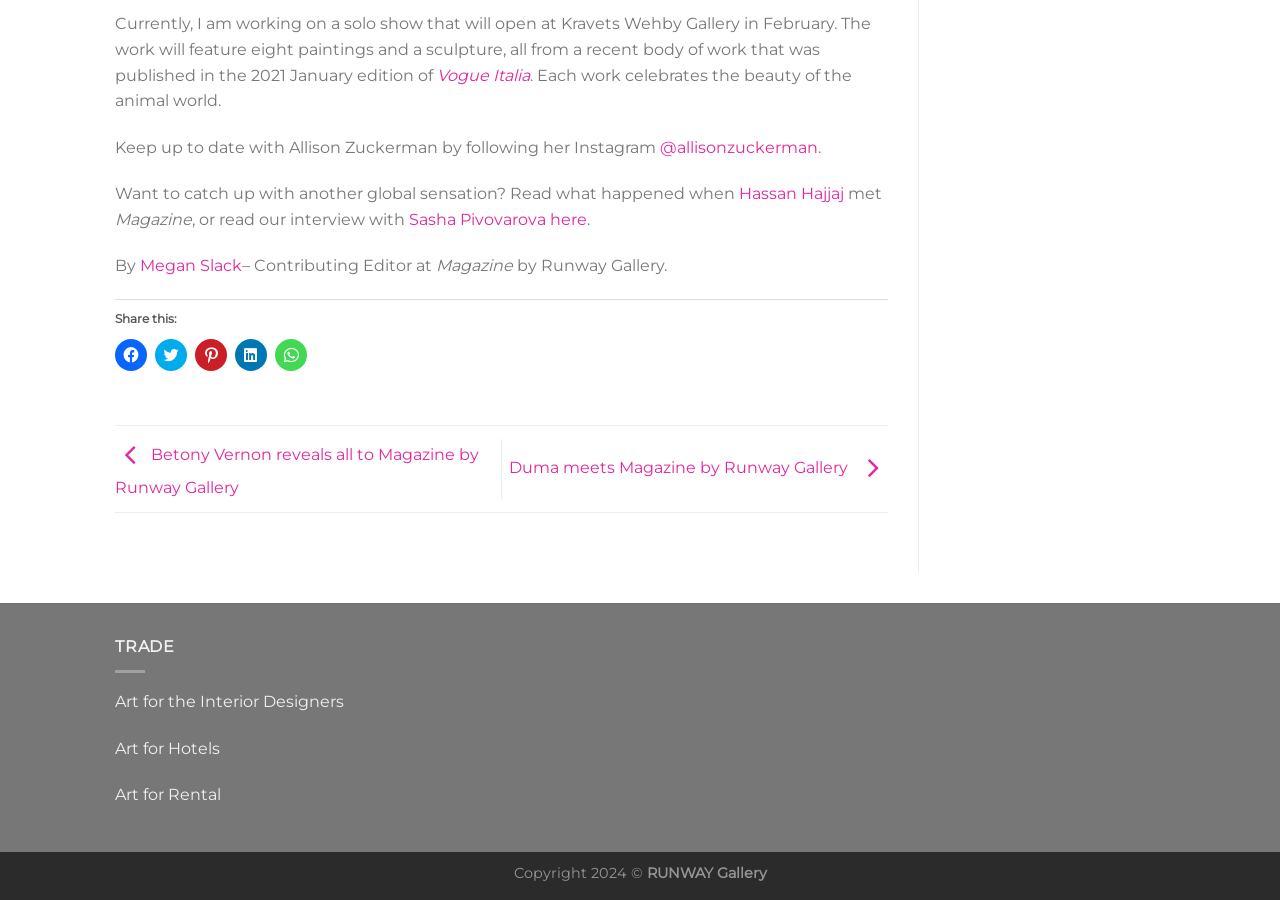Find the bounding box of the UI element described as: "@allisonzuckerman". The bounding box coordinates should be given as four float values between 0 and 1, i.e., [left, top, right, bottom].

[0.516, 0.153, 0.639, 0.174]